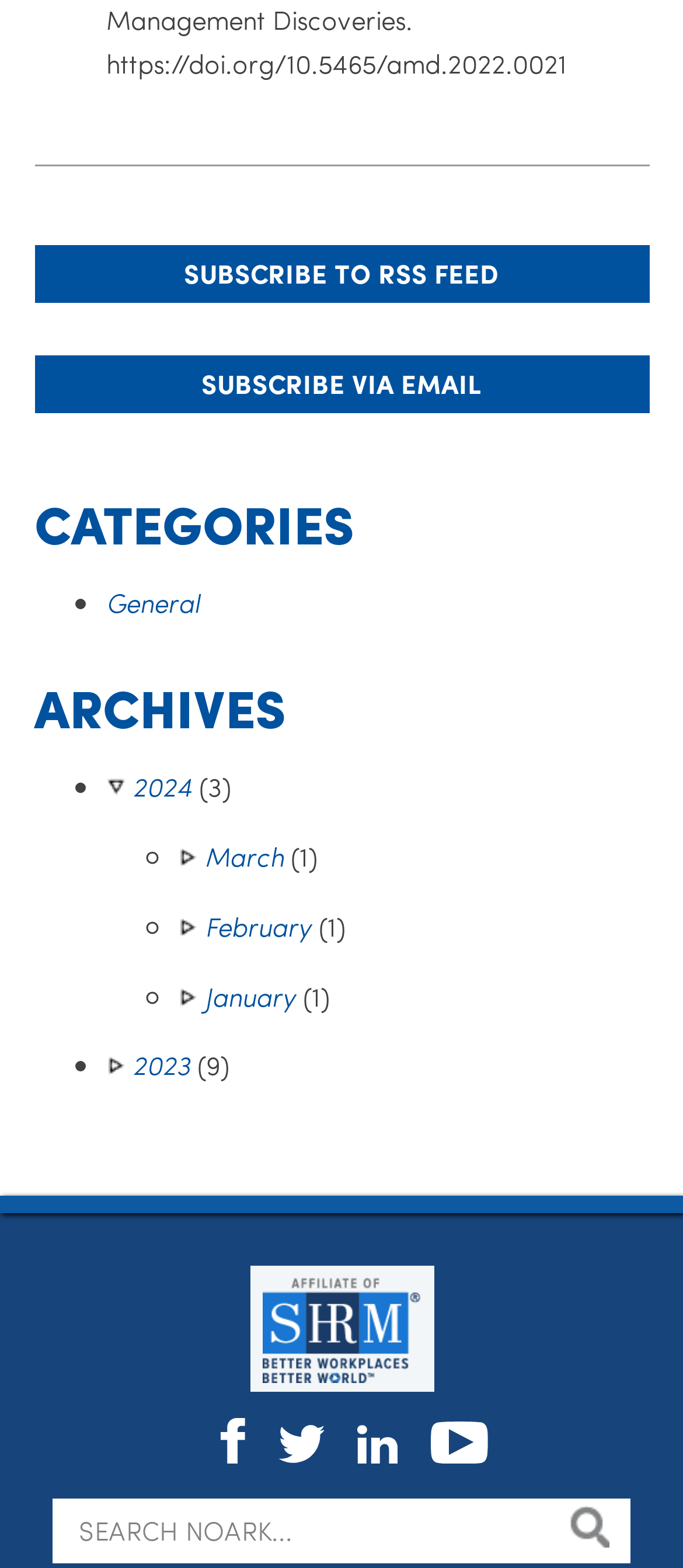Please pinpoint the bounding box coordinates for the region I should click to adhere to this instruction: "Follow us on Twitter".

None